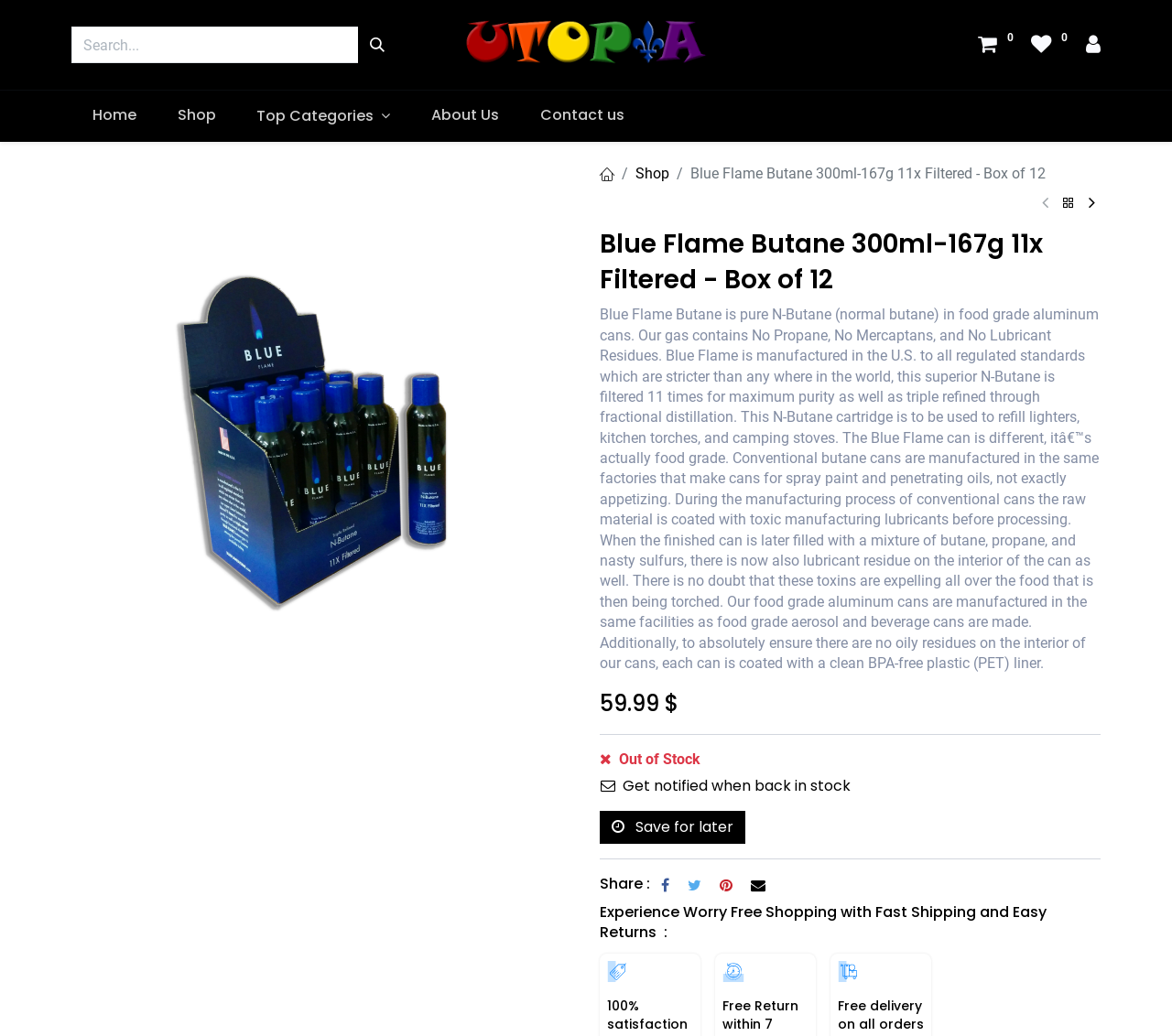Craft a detailed narrative of the webpage's structure and content.

This webpage is about Blue Flame Butane, a product that is pure N-Butane in food-grade aluminum cans. At the top of the page, there is a search bar with a search button on the right side. To the right of the search bar, there is a logo of Quebec ZoneUtopia. Below the search bar, there are several links, including "Account Info" and social media icons.

The main content of the page is divided into sections. The first section has a heading that reads "Blue Flame Butane 300ml-167g 11x Filtered - Box of 12" and a description of the product, which explains its features and benefits. Below the description, there is a price of $59.99 and a notice that the product is out of stock, with an option to get notified when it's back in stock.

To the right of the product description, there is an image of the product. Below the product information, there is a horizontal separator line, followed by a "Save for later" button. Another horizontal separator line separates the next section, which has a heading that reads "Share :" and includes social media links.

The final section of the page has a heading that reads "Experience Worry Free Shopping with Fast Shipping and Easy Returns" and includes a link to more information. At the bottom of the page, there are three small images, but their contents are not specified.

Overall, the webpage is focused on providing information about the Blue Flame Butane product and facilitating purchases or notifications when the product is back in stock.